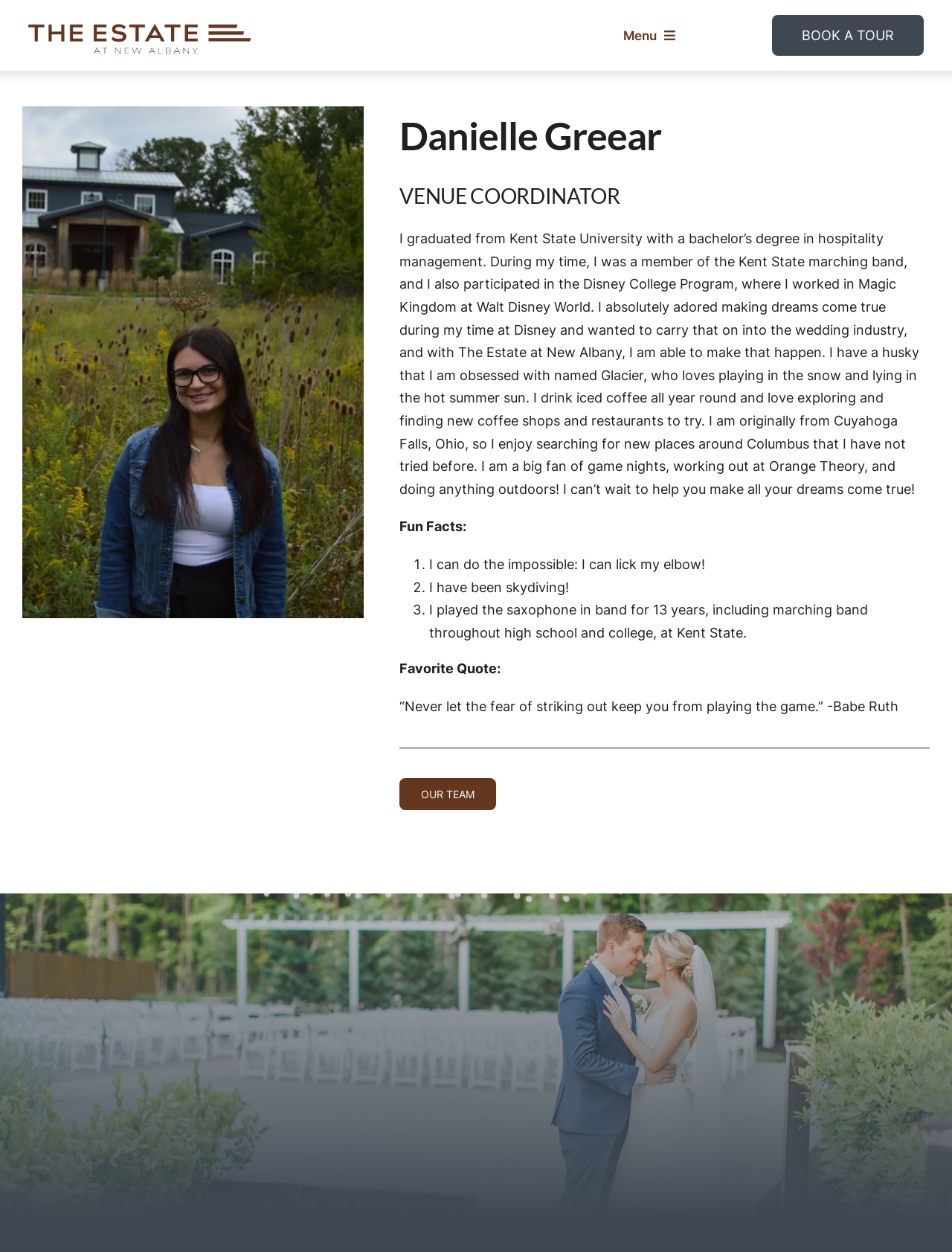What is the name of the university Danielle Greear graduated from?
Using the image as a reference, deliver a detailed and thorough answer to the question.

The webpage states that Danielle Greear graduated from Kent State University with a bachelor's degree in hospitality management, which is mentioned in the first paragraph describing her background.